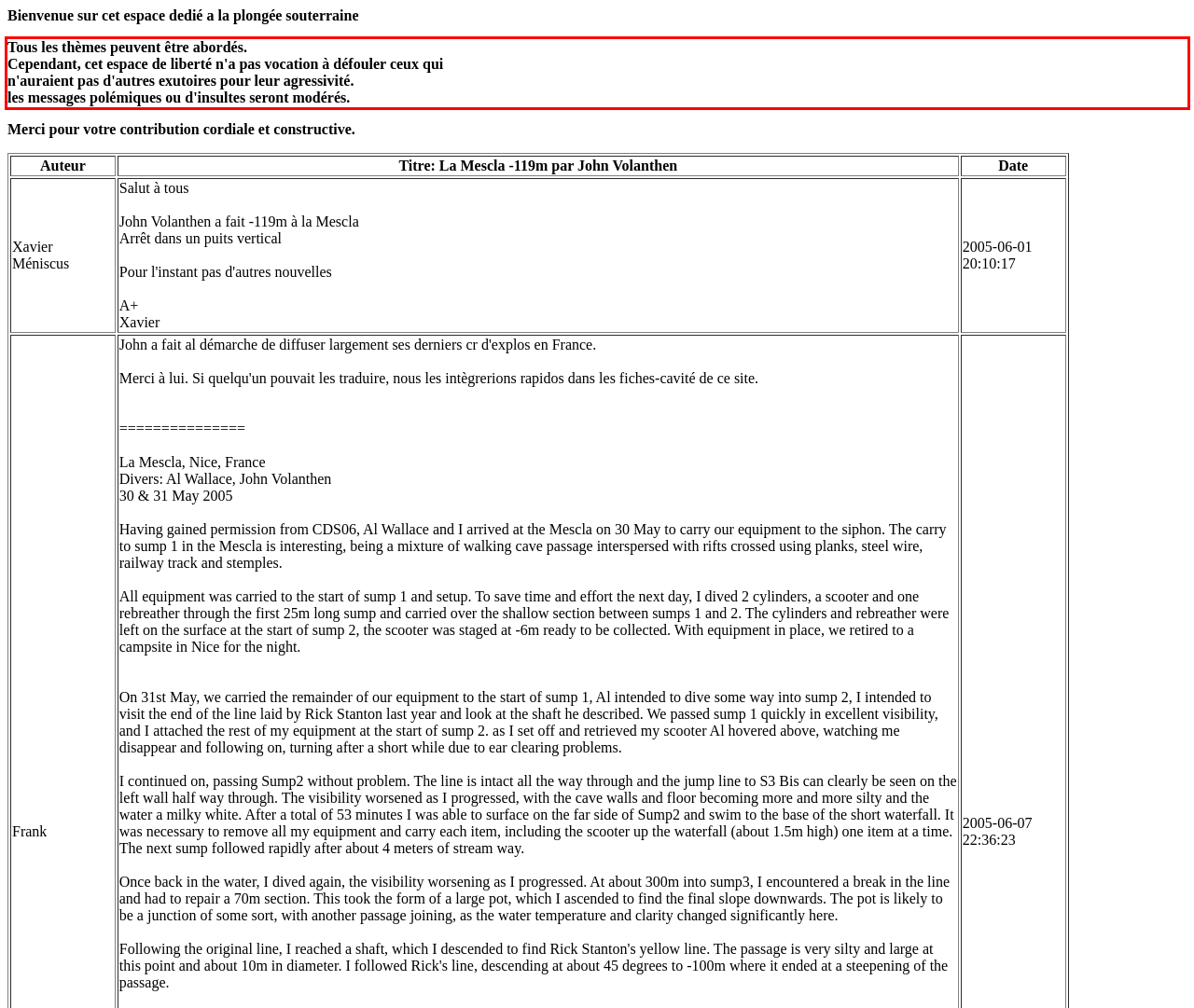The screenshot provided shows a webpage with a red bounding box. Apply OCR to the text within this red bounding box and provide the extracted content.

Tous les thèmes peuvent être abordés. Cependant, cet espace de liberté n'a pas vocation à défouler ceux qui n'auraient pas d'autres exutoires pour leur agressivité. les messages polémiques ou d'insultes seront modérés.